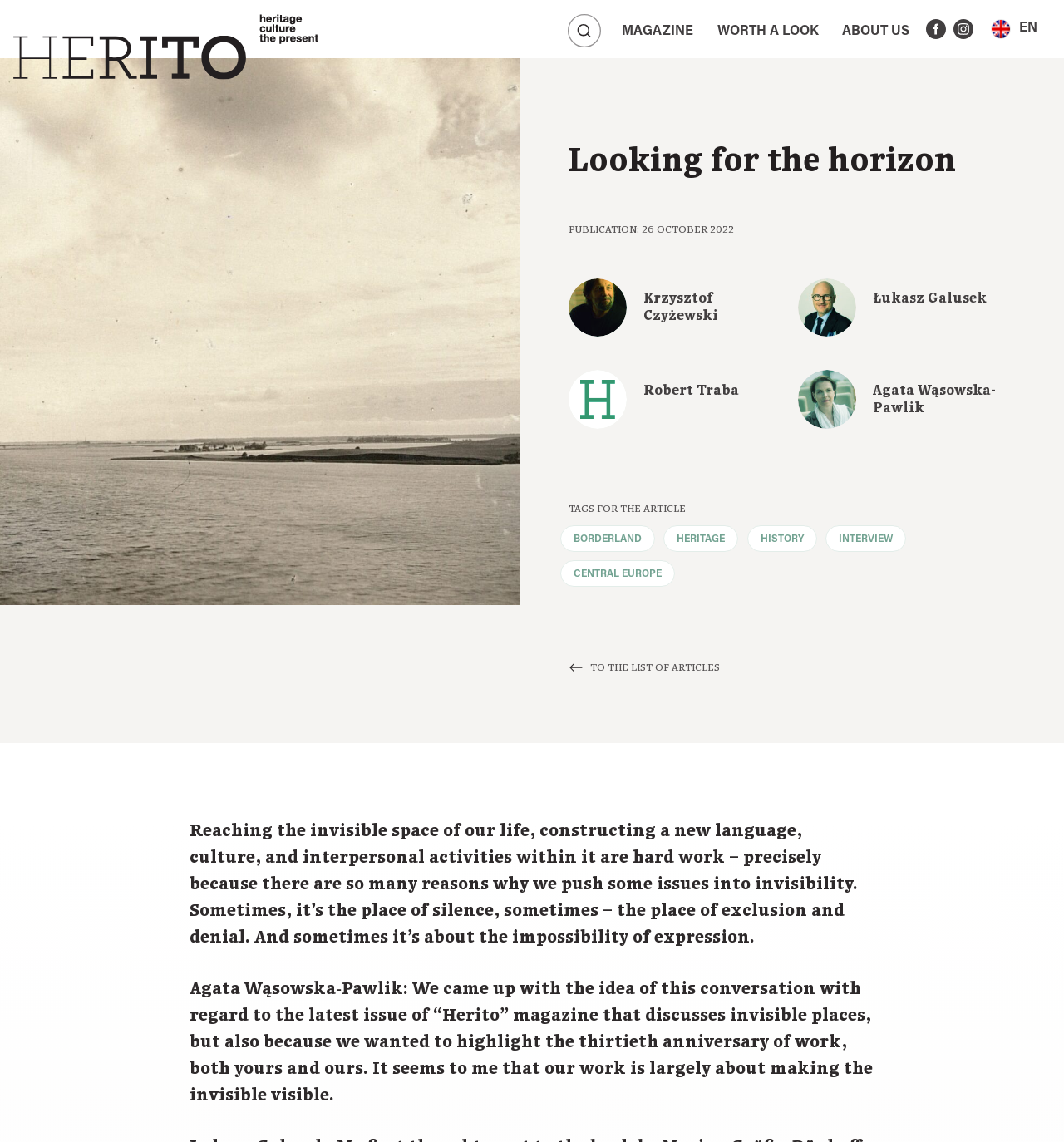Provide a short answer to the following question with just one word or phrase: What is the author of the article?

Multiple authors